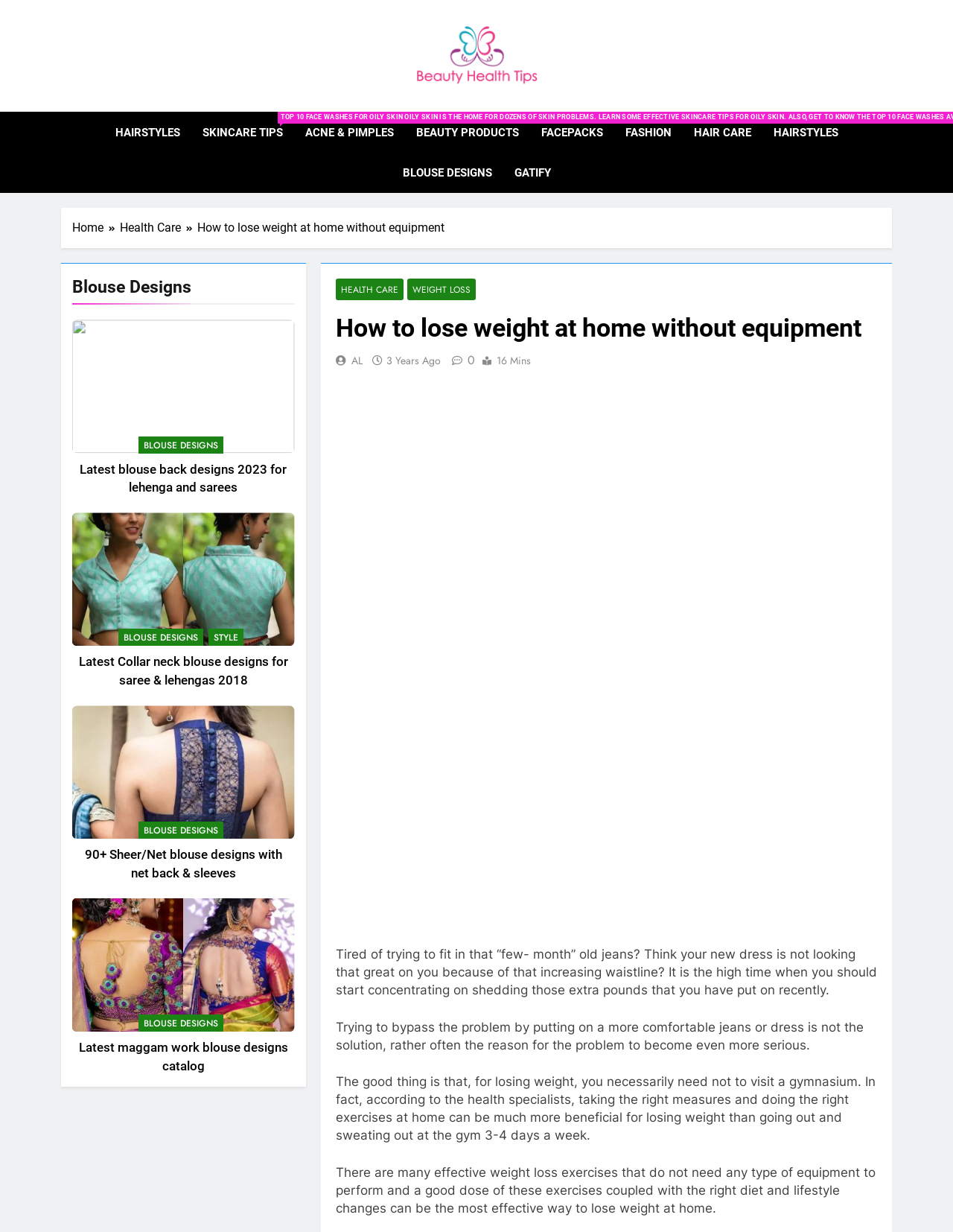What is the category of the link 'BLOUSE DESIGNS'?
Please answer the question as detailed as possible based on the image.

The link 'BLOUSE DESIGNS' is categorized under 'Fashion' as it appears in the section of the webpage that discusses fashion-related topics, such as hairstyles and beauty products.